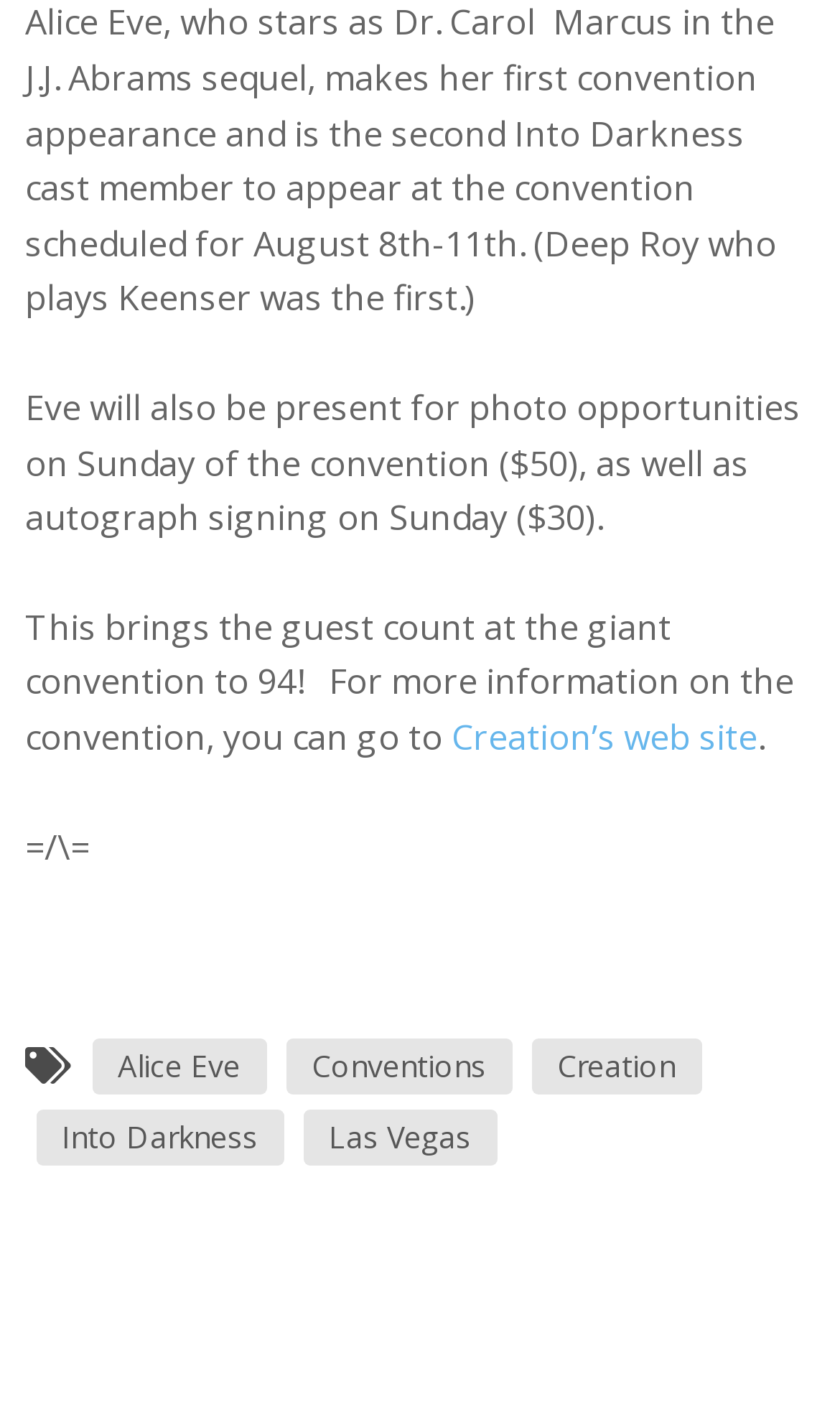What is the name of the company mentioned on the webpage?
Provide a detailed and well-explained answer to the question.

The answer can be found in the link element with the text 'Creation’s web site', which is located in the middle of the webpage.